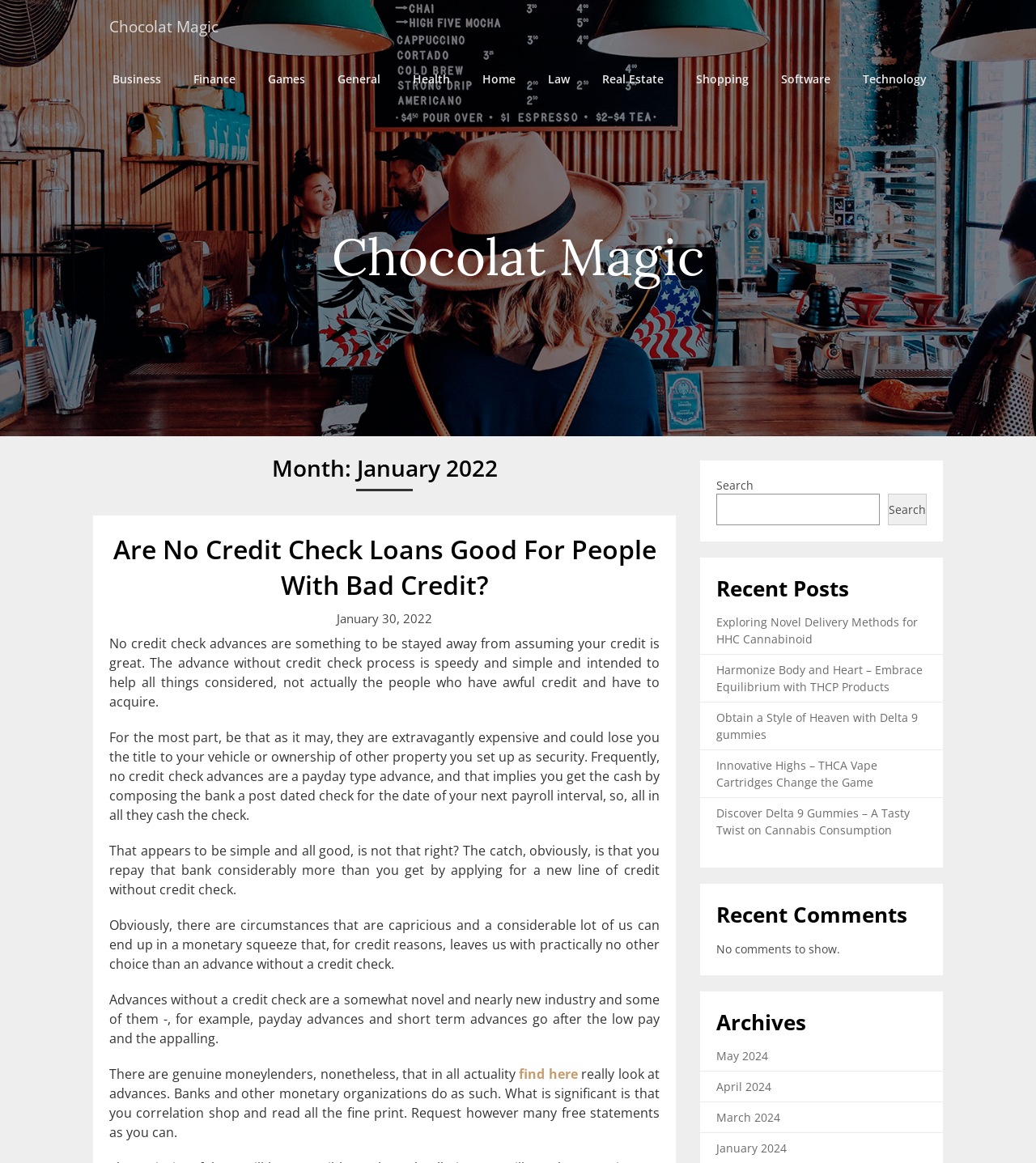Show me the bounding box coordinates of the clickable region to achieve the task as per the instruction: "Go to 'Business'".

[0.093, 0.045, 0.171, 0.09]